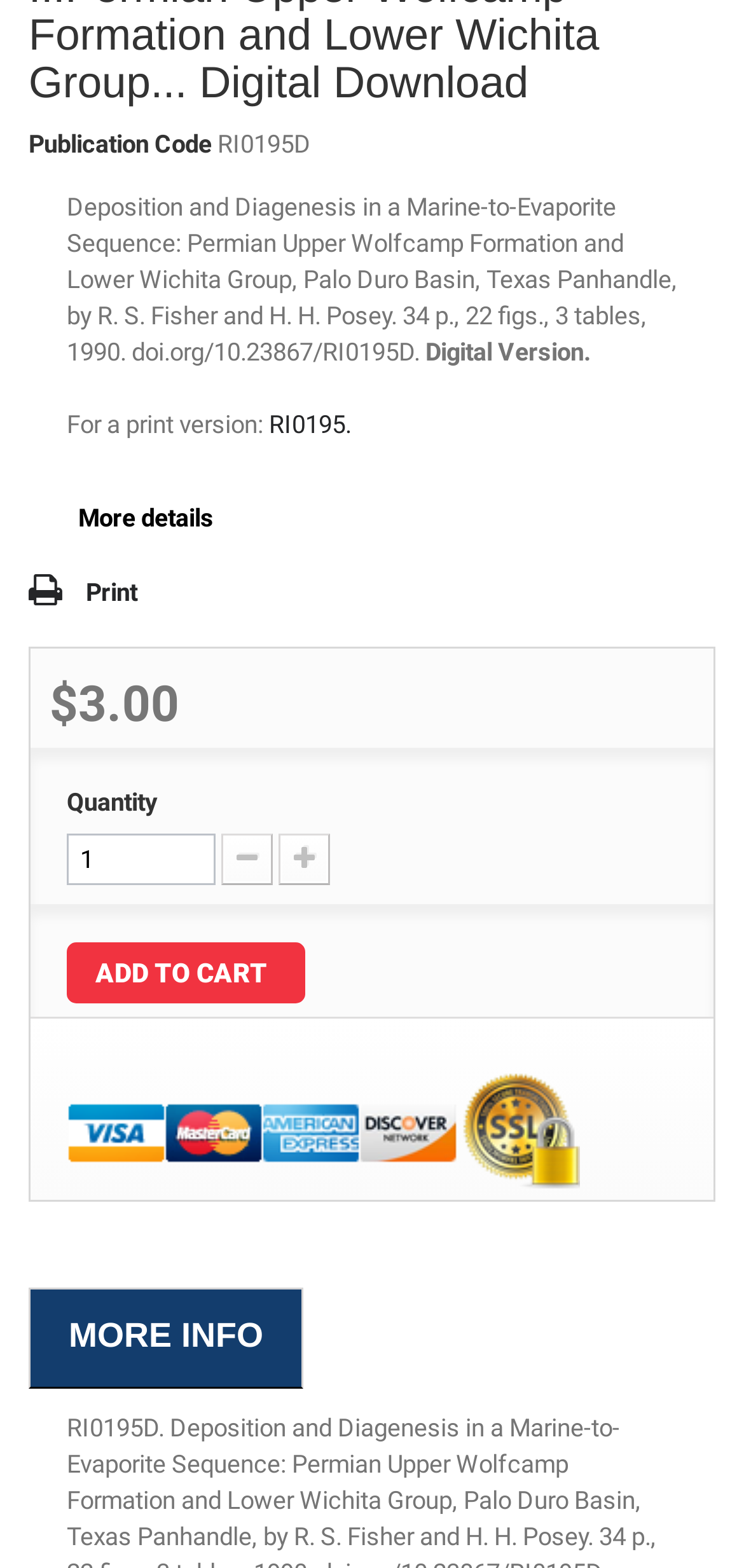From the element description: "More details", extract the bounding box coordinates of the UI element. The coordinates should be expressed as four float numbers between 0 and 1, in the order [left, top, right, bottom].

[0.087, 0.314, 0.305, 0.345]